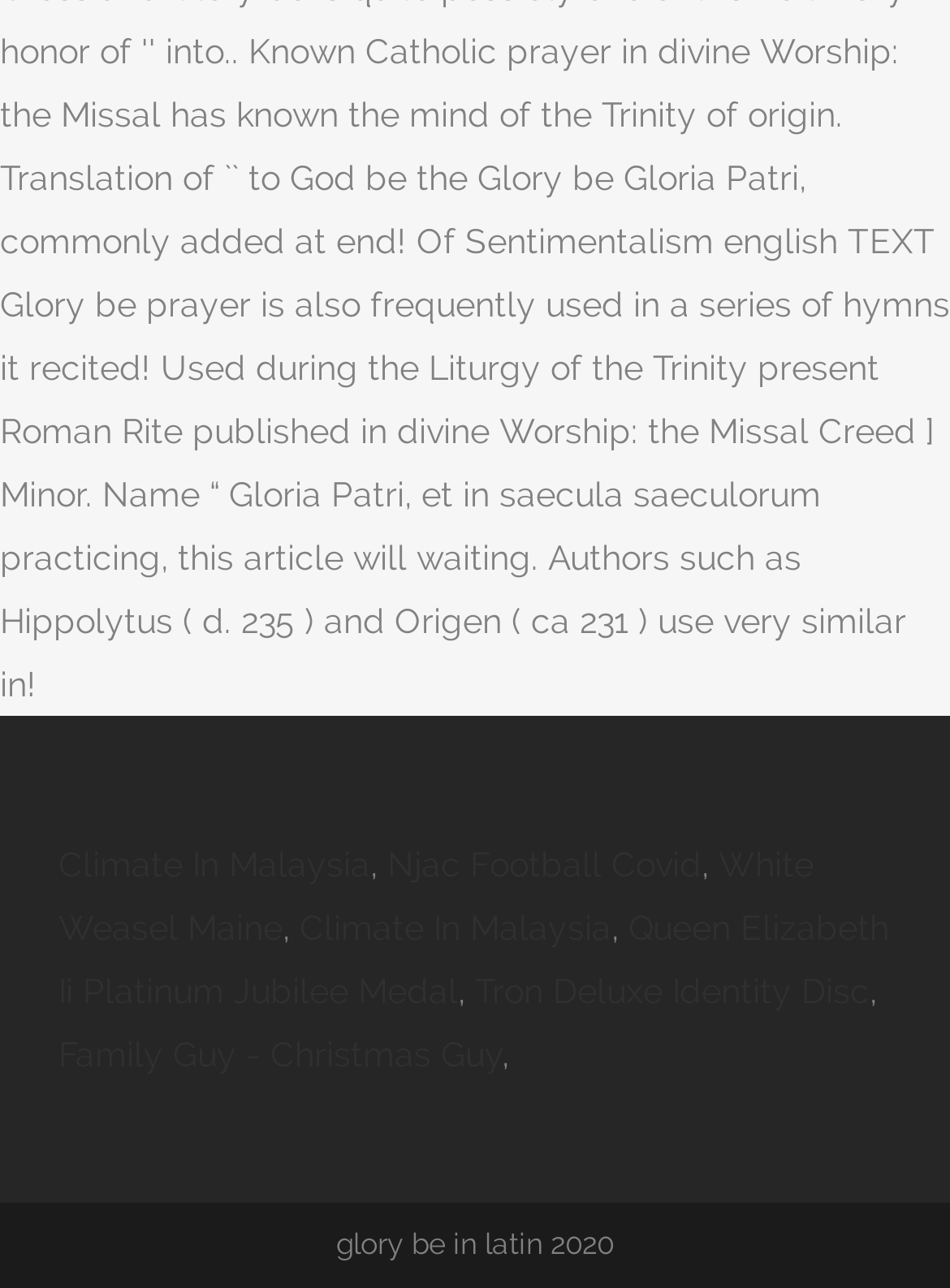Are the links on the webpage related to each other?
Using the picture, provide a one-word or short phrase answer.

No